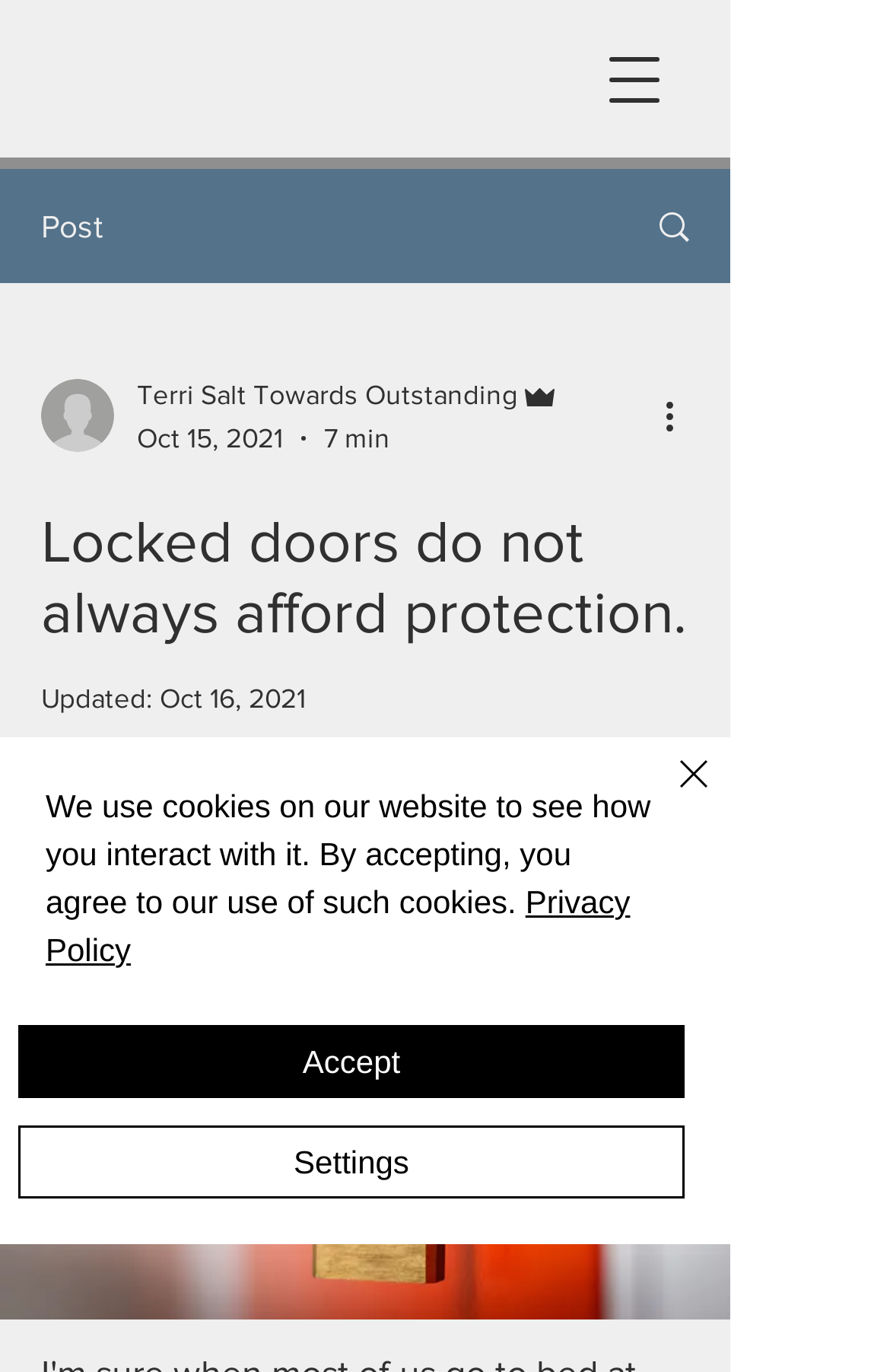Please identify the bounding box coordinates of the region to click in order to complete the given instruction: "More actions". The coordinates should be four float numbers between 0 and 1, i.e., [left, top, right, bottom].

[0.738, 0.283, 0.8, 0.323]